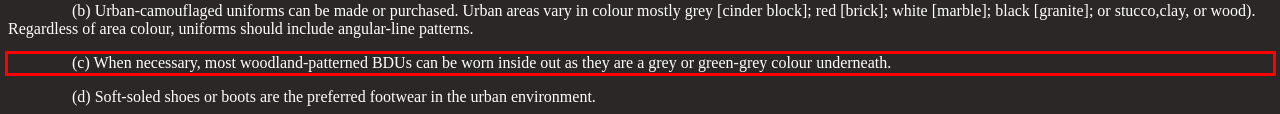Analyze the screenshot of the webpage and extract the text from the UI element that is inside the red bounding box.

(c) When necessary, most woodland-patterned BDUs can be worn inside out as they are a grey or green-grey colour underneath.